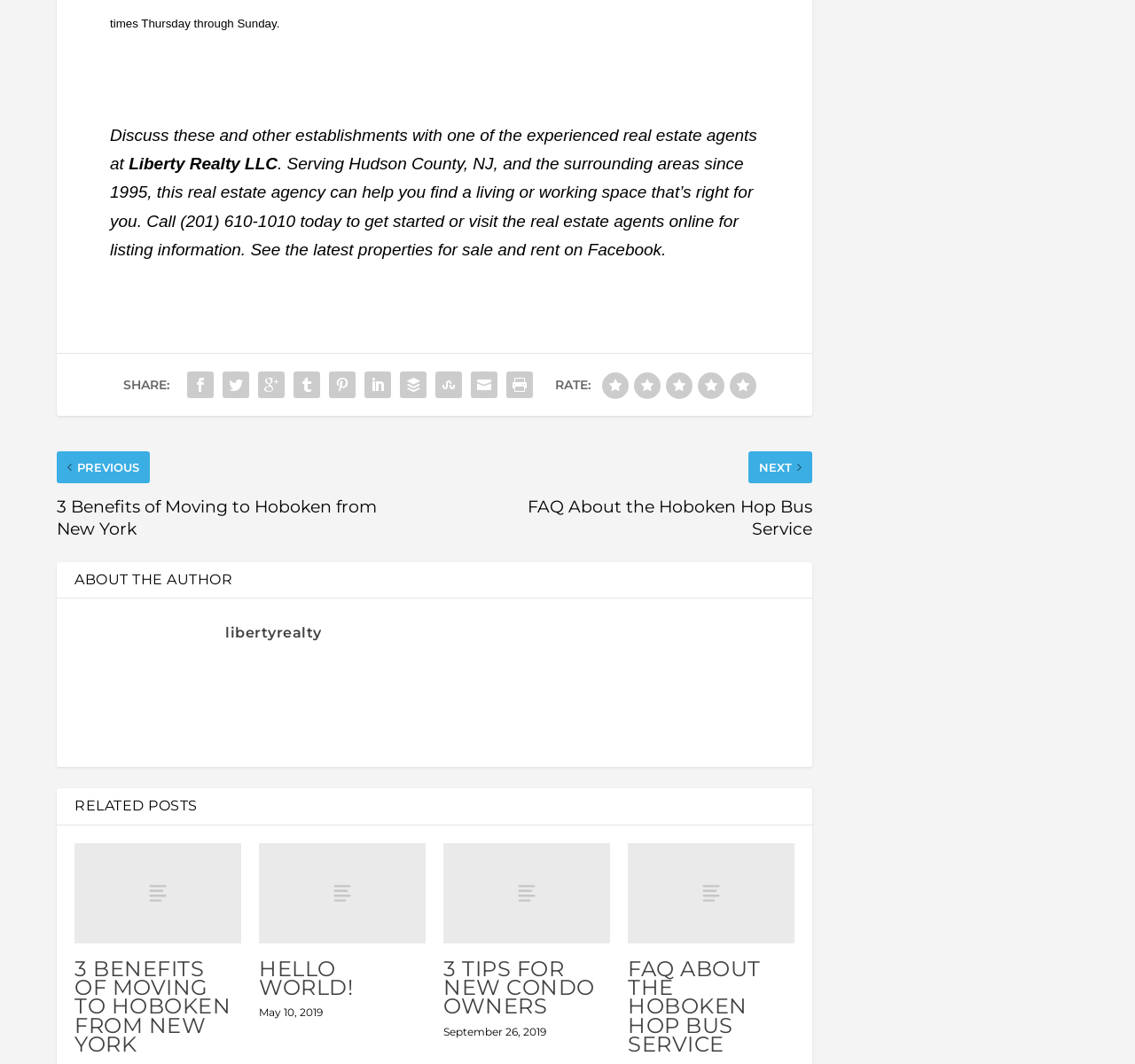Identify the bounding box for the element characterized by the following description: "Liberty Realty LLC".

[0.113, 0.145, 0.245, 0.163]